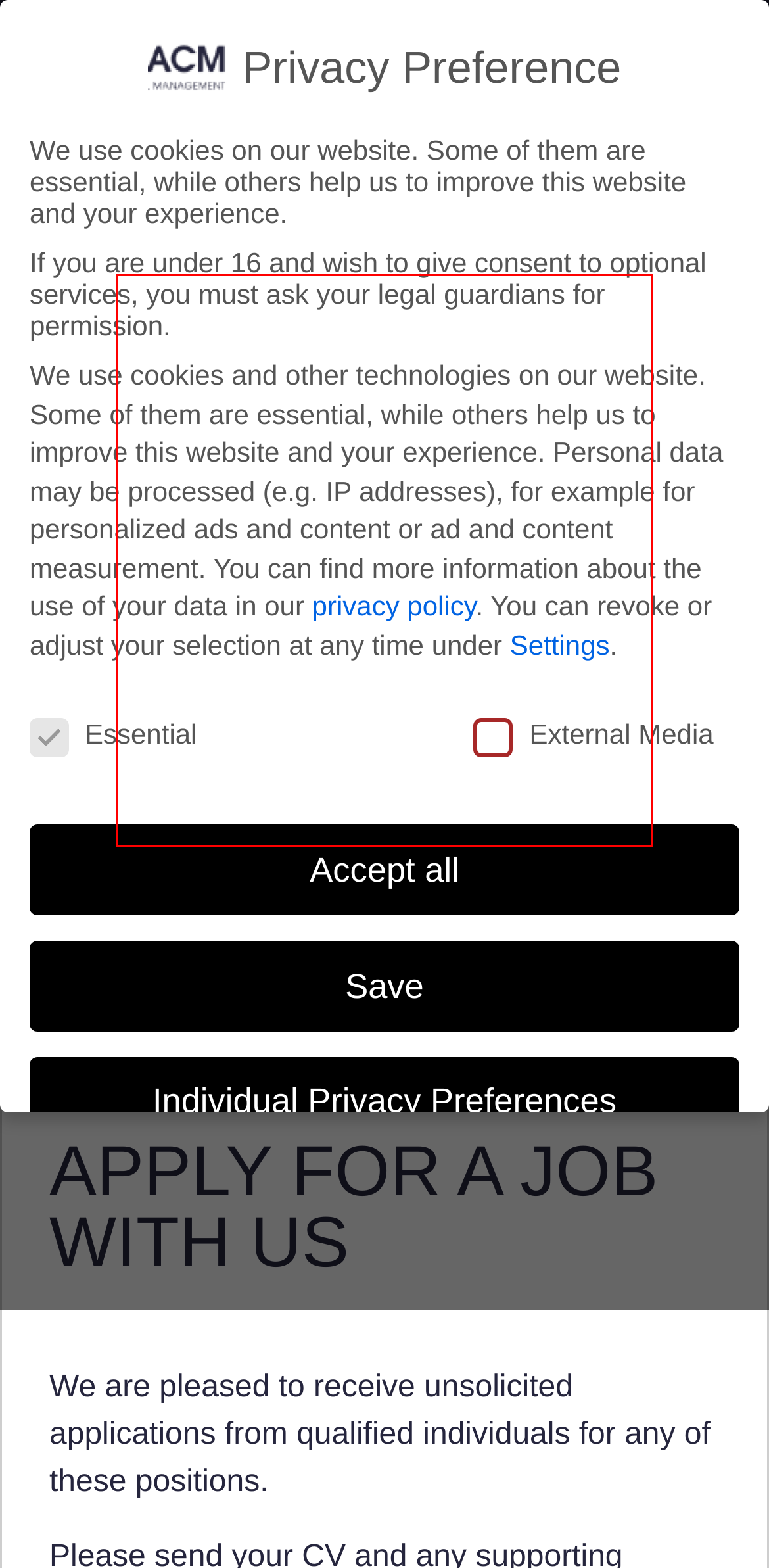Please perform OCR on the text within the red rectangle in the webpage screenshot and return the text content.

Allied Clinical Management GmbH consists of two business groups: ACM Research, our CRO division and ACM Recruiting, our talent acquisition group. See our current job openings by clicking the Job Offers button below. We are always happy to receive unsolicited profiles from qualified professionals with a background clinical research, pharmaceutical production or digital therapeutics.